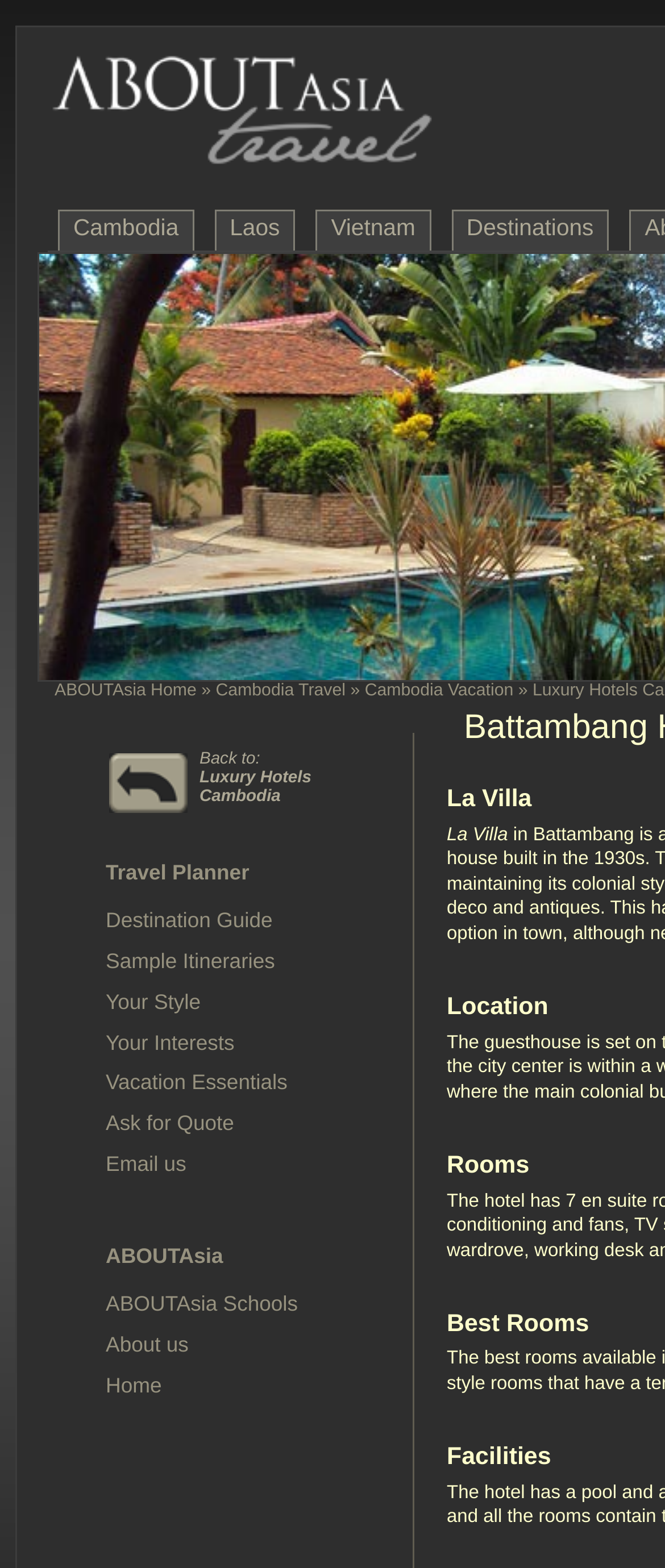Determine the bounding box coordinates (top-left x, top-left y, bottom-right x, bottom-right y) of the UI element described in the following text: Your Interests

[0.159, 0.657, 0.353, 0.672]